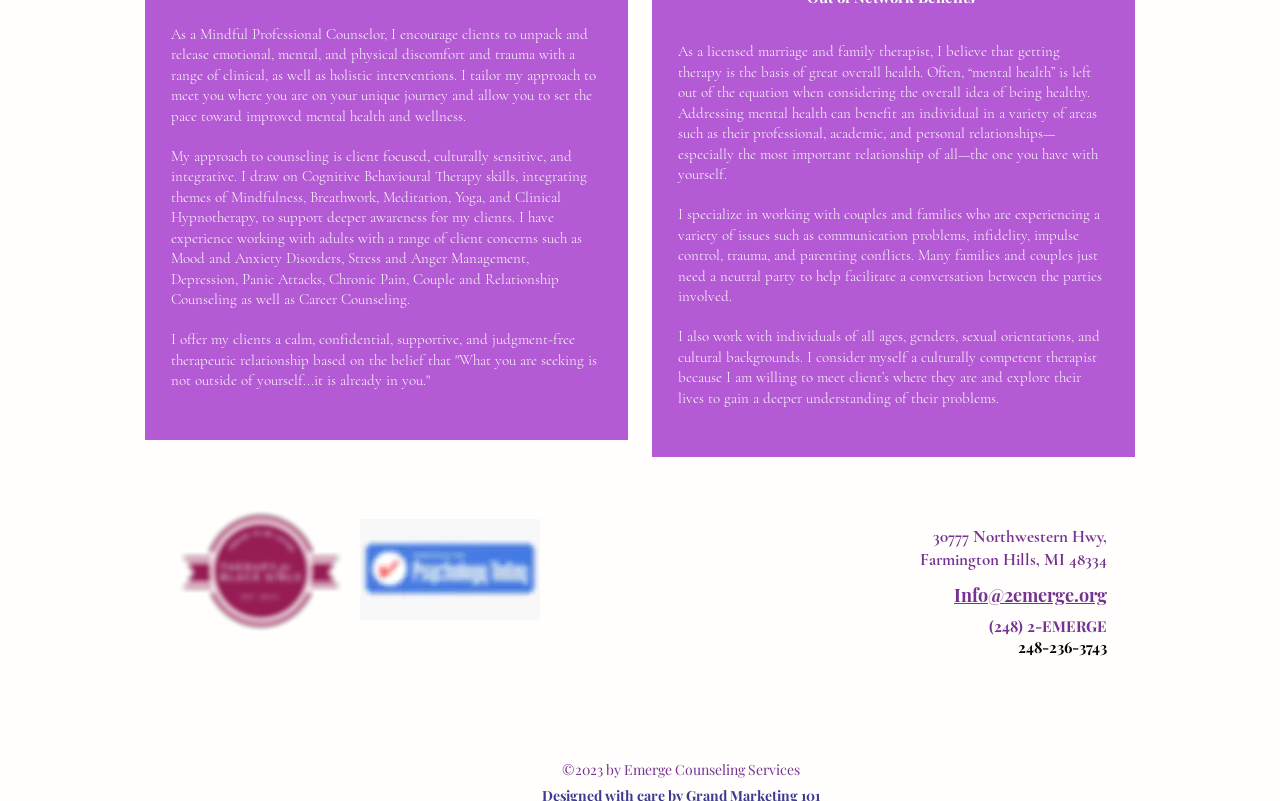What is the profession of the person described on this webpage?
Examine the image and give a concise answer in one word or a short phrase.

Counselor